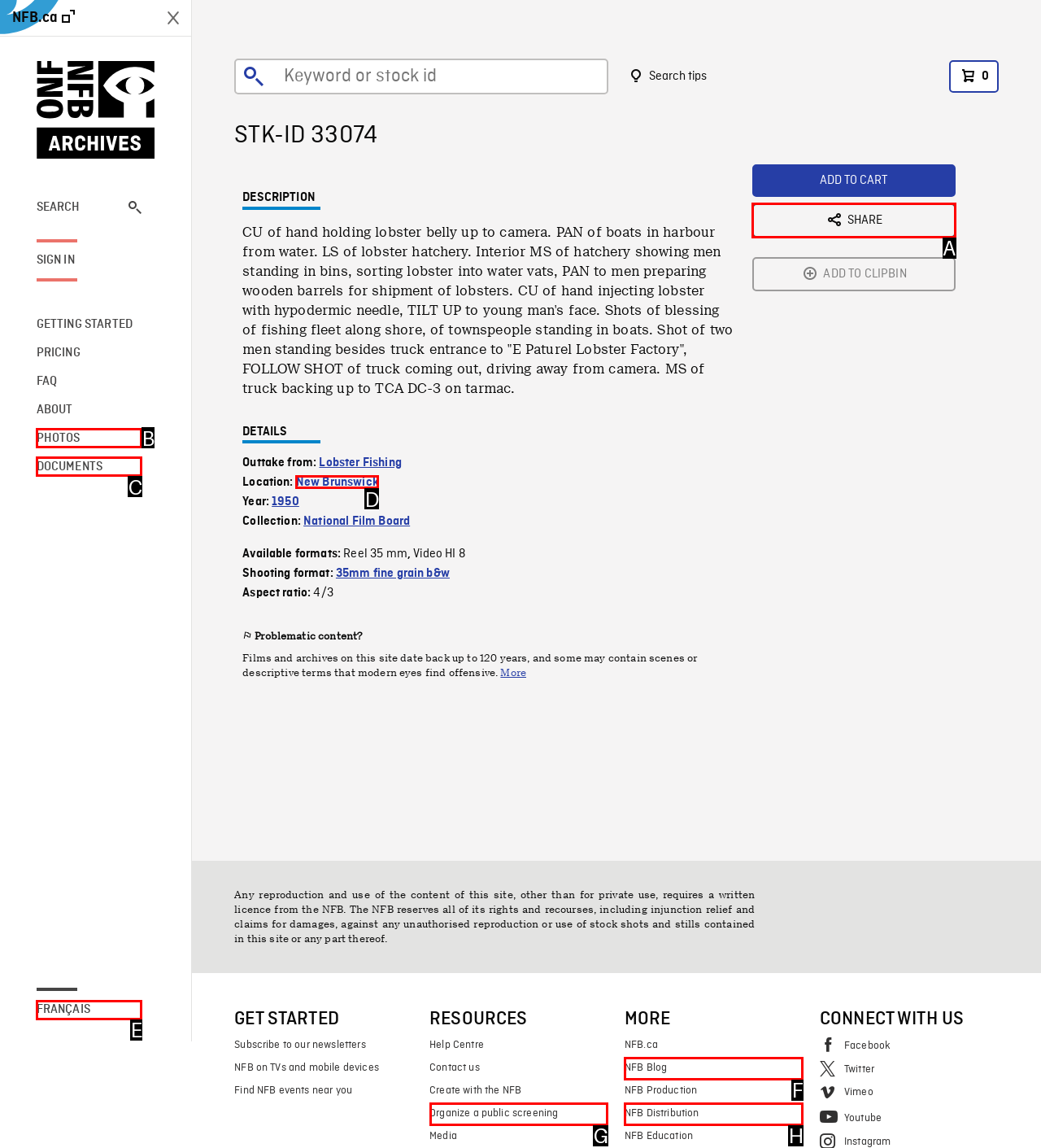Please identify the correct UI element to click for the task: Share the video Respond with the letter of the appropriate option.

A